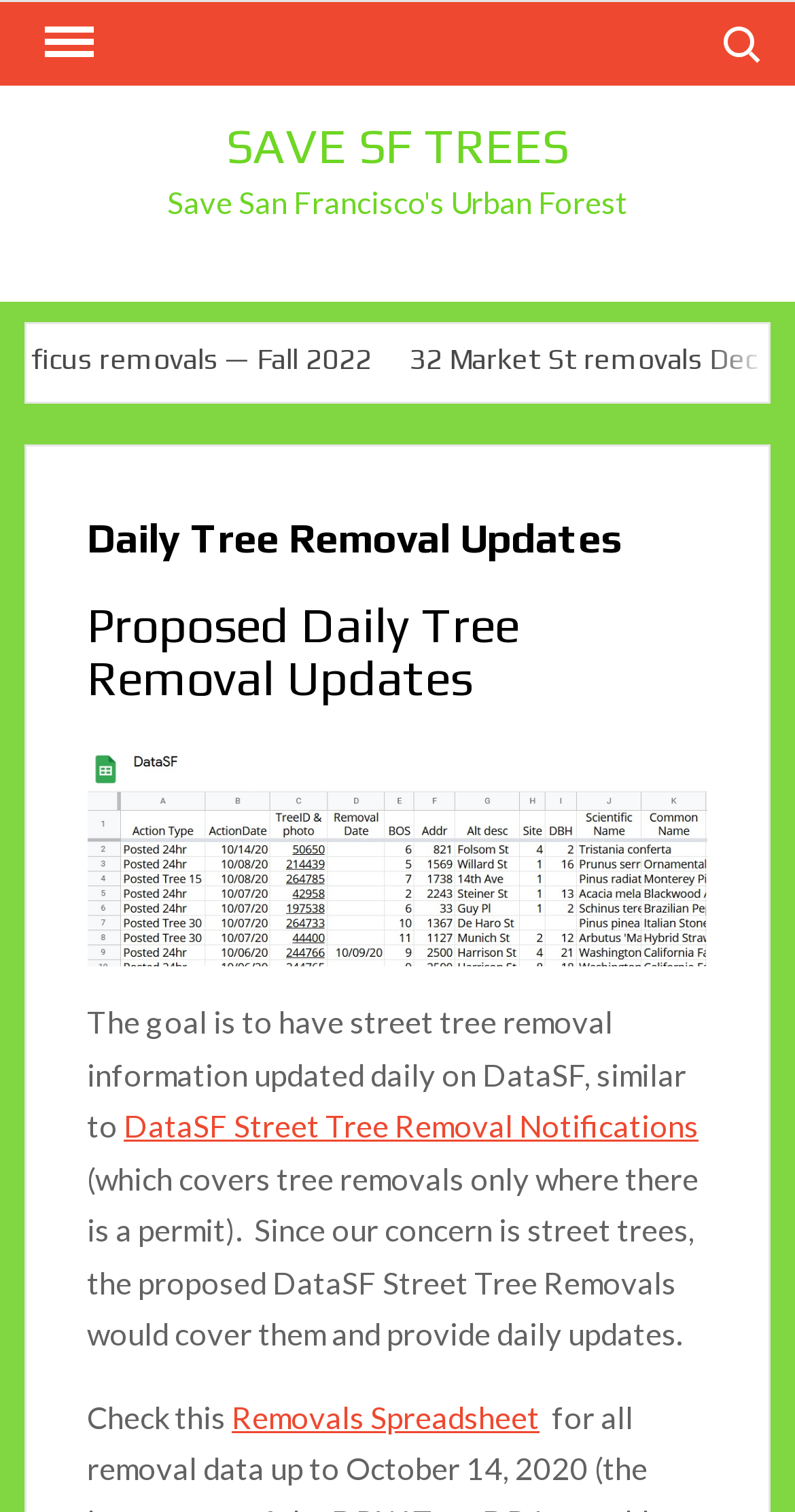What is the purpose of the proposed DataSF Street Tree Removals?
Observe the image and answer the question with a one-word or short phrase response.

Cover street trees and provide daily updates